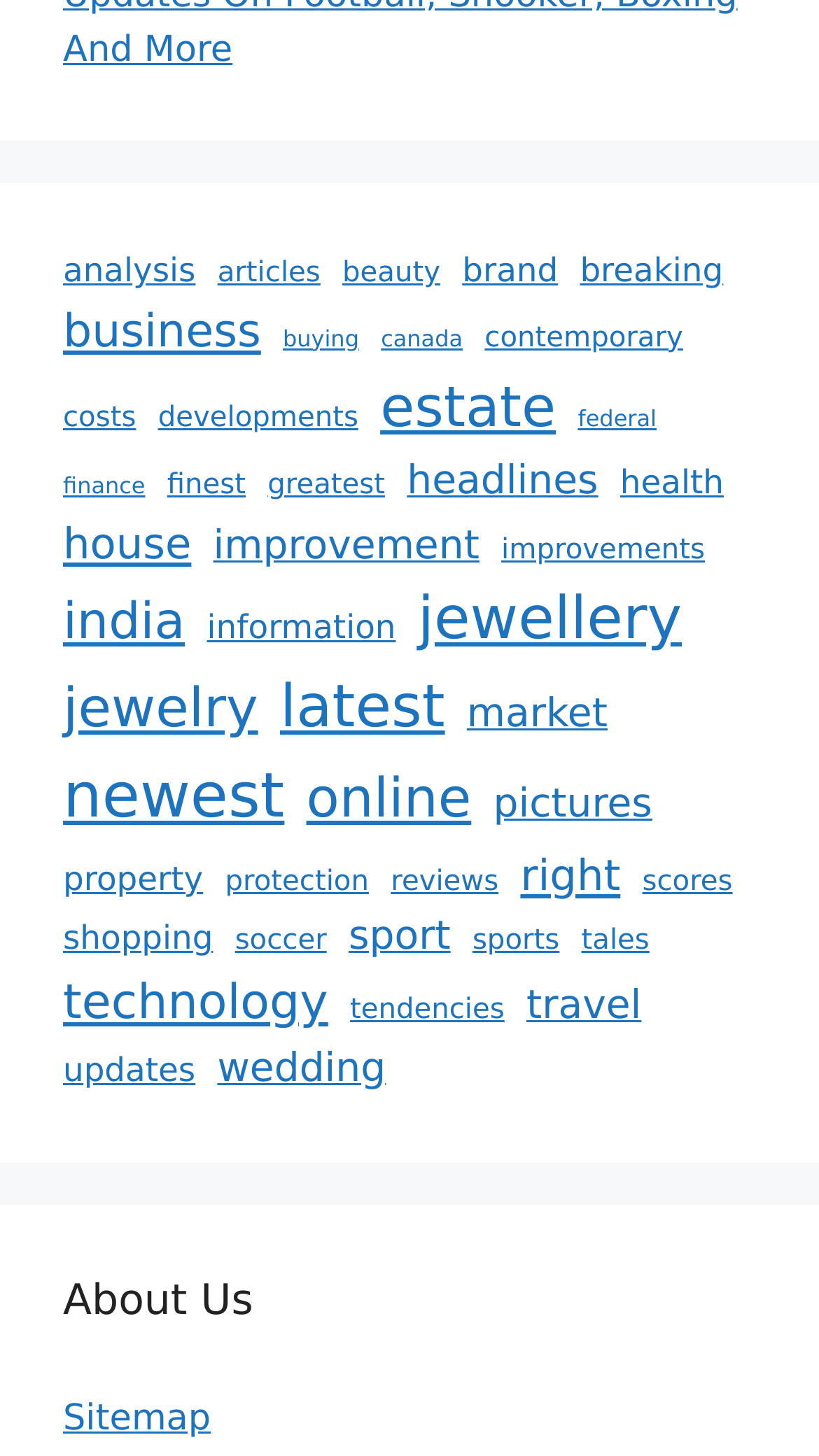Identify the bounding box coordinates of the clickable section necessary to follow the following instruction: "read about estate". The coordinates should be presented as four float numbers from 0 to 1, i.e., [left, top, right, bottom].

[0.464, 0.253, 0.679, 0.31]